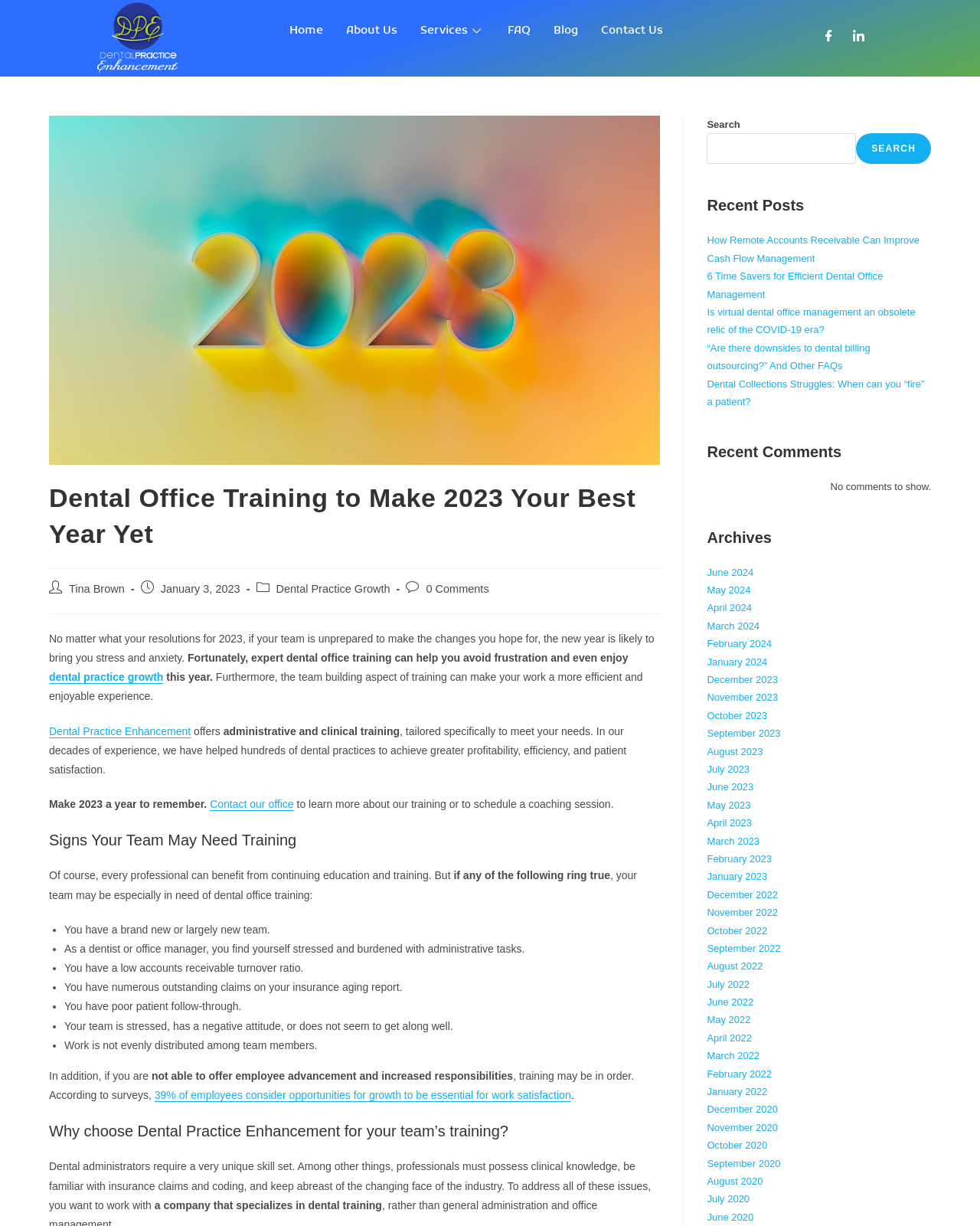Select the bounding box coordinates of the element I need to click to carry out the following instruction: "Search for something".

[0.721, 0.109, 0.874, 0.134]